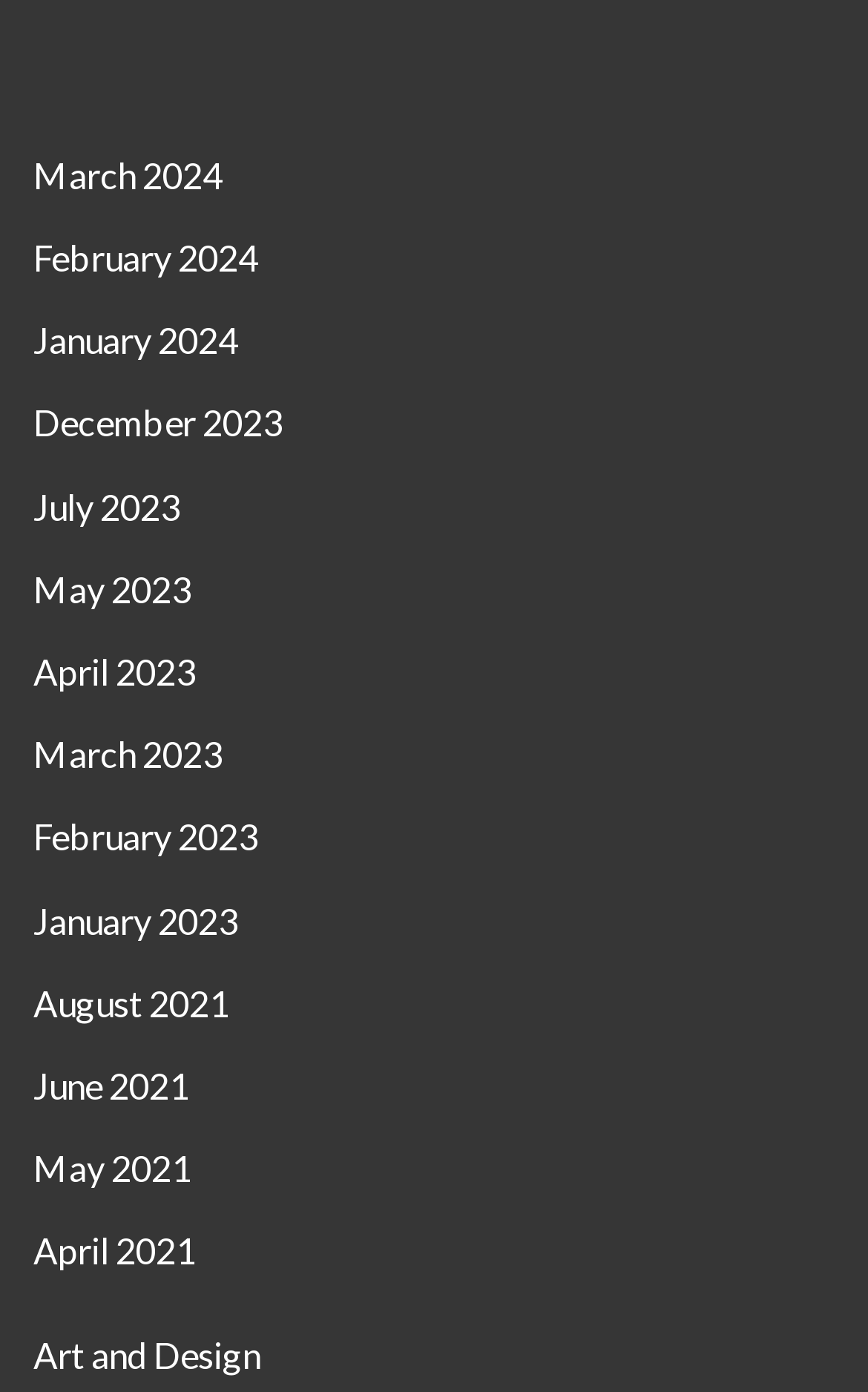What is the earliest month listed?
Based on the visual, give a brief answer using one word or a short phrase.

August 2021